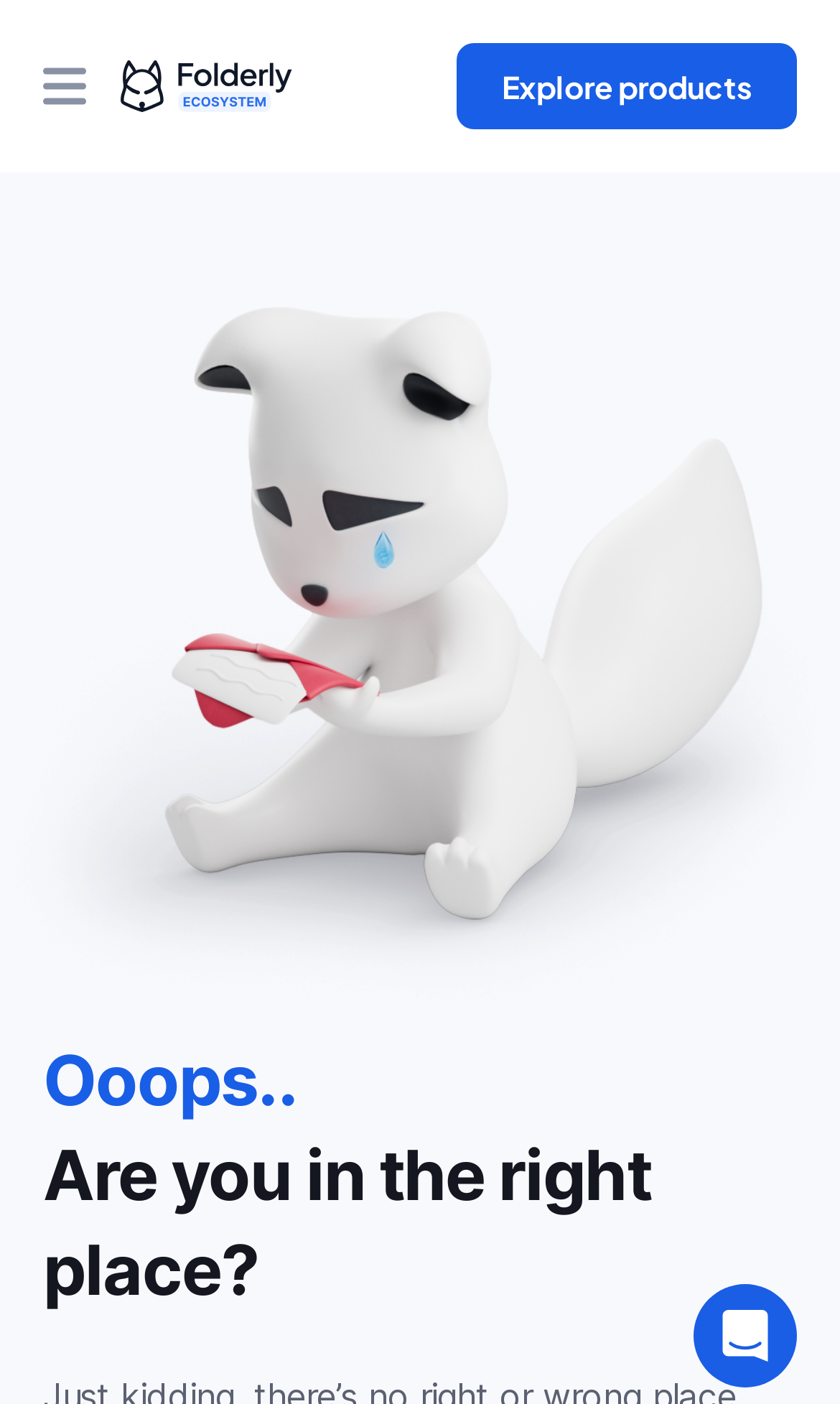What is the text below 'Ooops..'?
Please provide a single word or phrase in response based on the screenshot.

Are you in the right place?